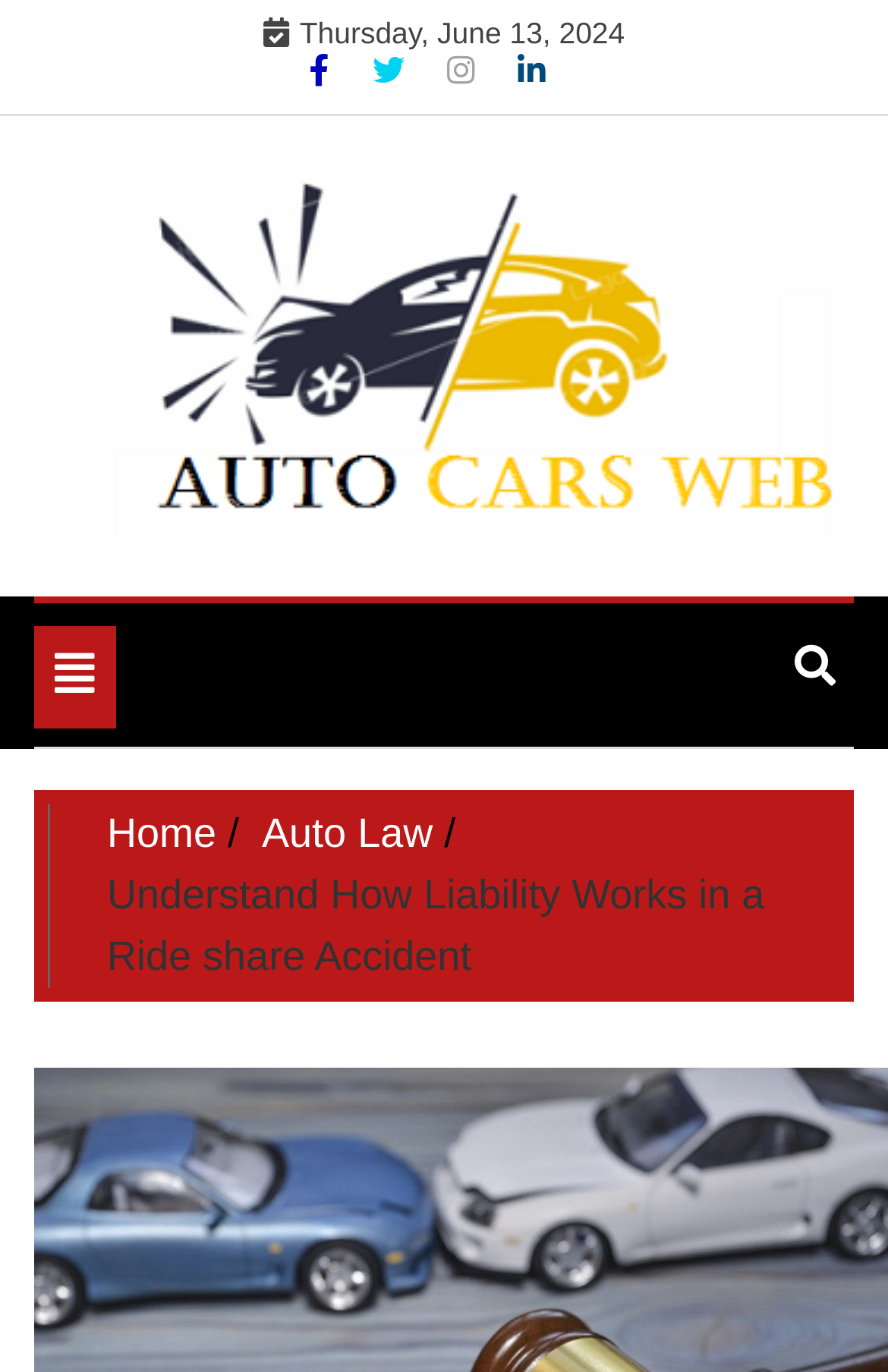Locate the bounding box coordinates of the clickable element to fulfill the following instruction: "Toggle navigation". Provide the coordinates as four float numbers between 0 and 1 in the format [left, top, right, bottom].

[0.038, 0.456, 0.131, 0.531]